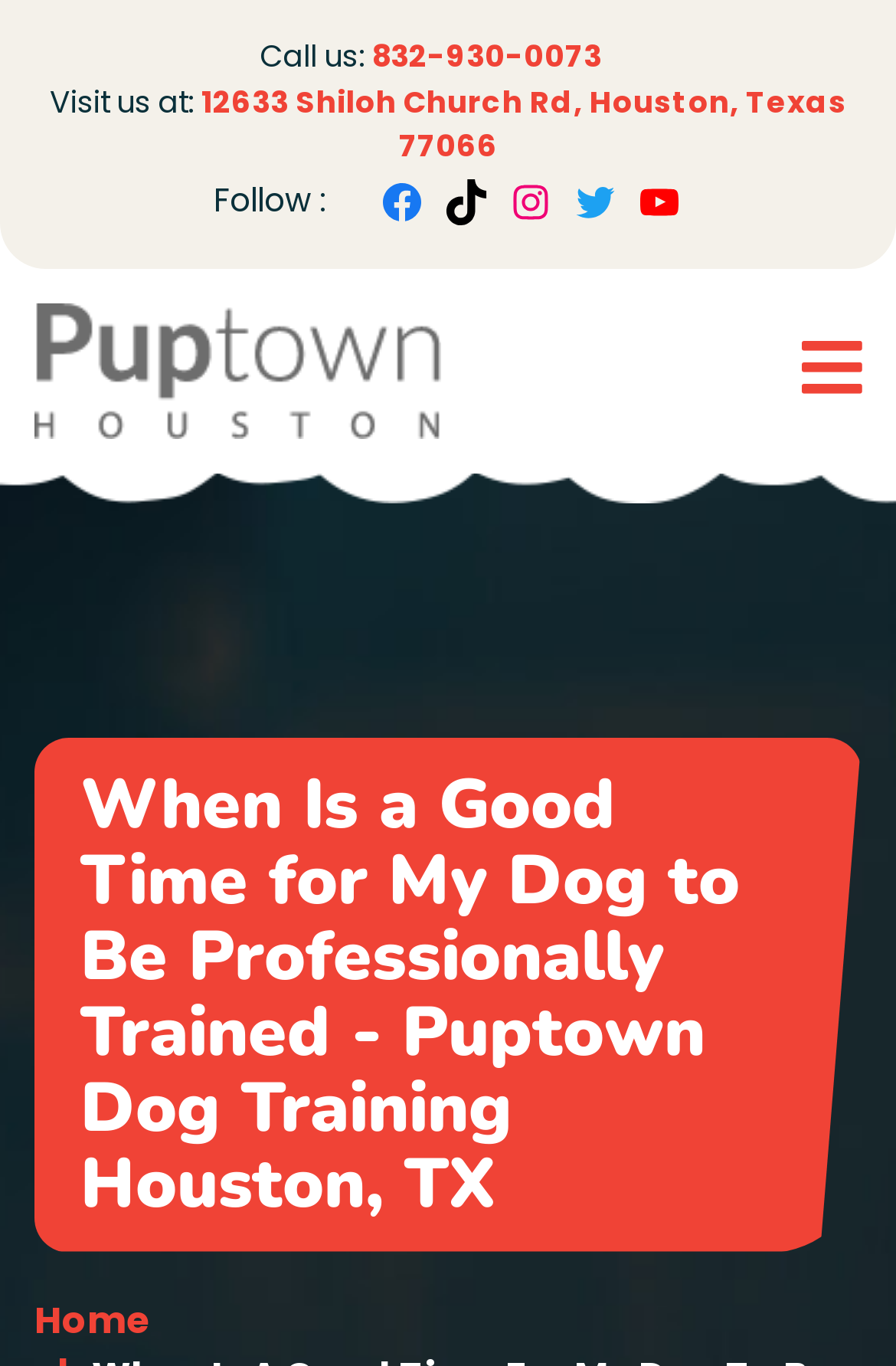Find and indicate the bounding box coordinates of the region you should select to follow the given instruction: "Call the phone number".

[0.415, 0.025, 0.672, 0.057]